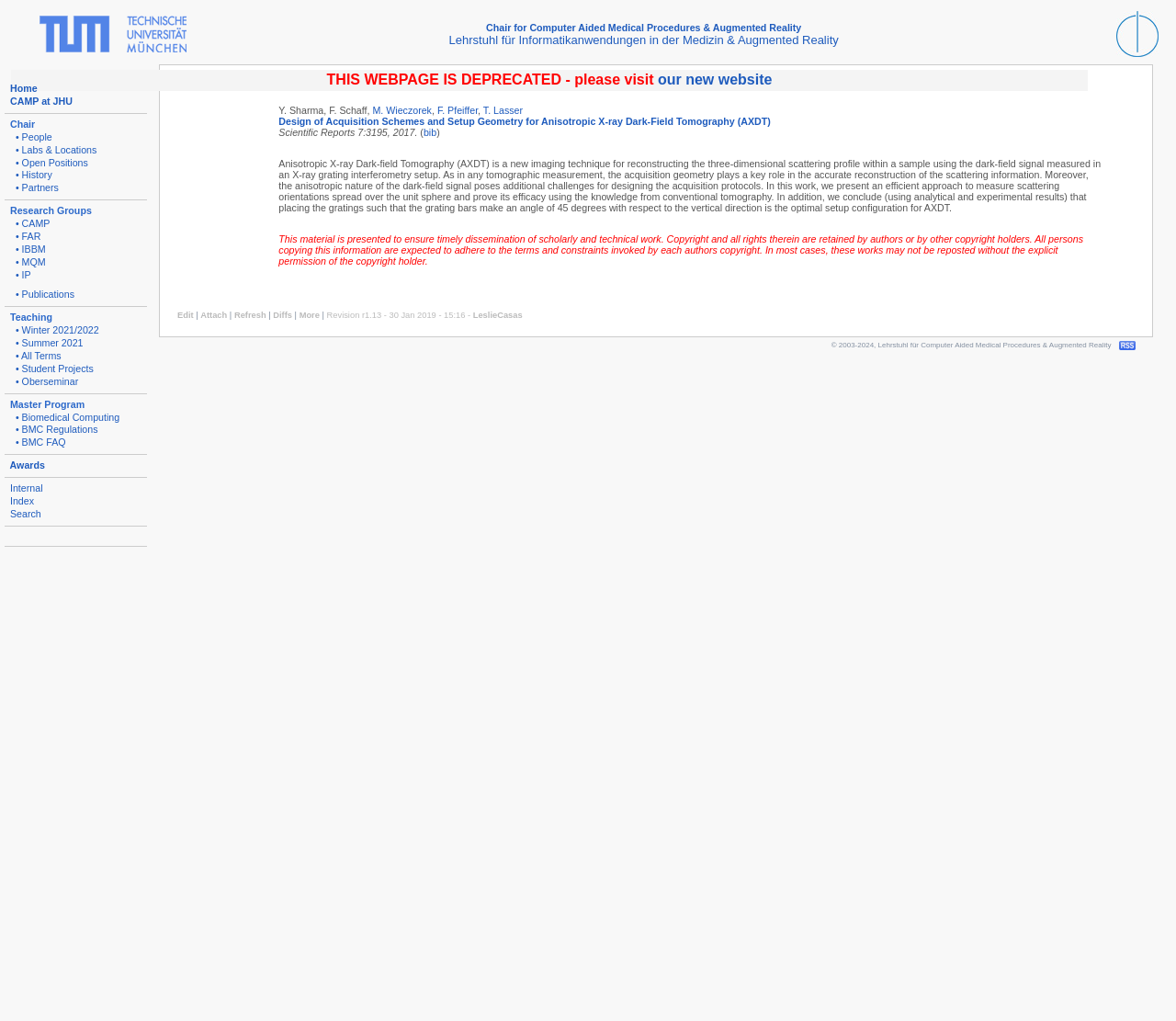Can you find the bounding box coordinates of the area I should click to execute the following instruction: "go to our new website"?

[0.559, 0.07, 0.657, 0.086]